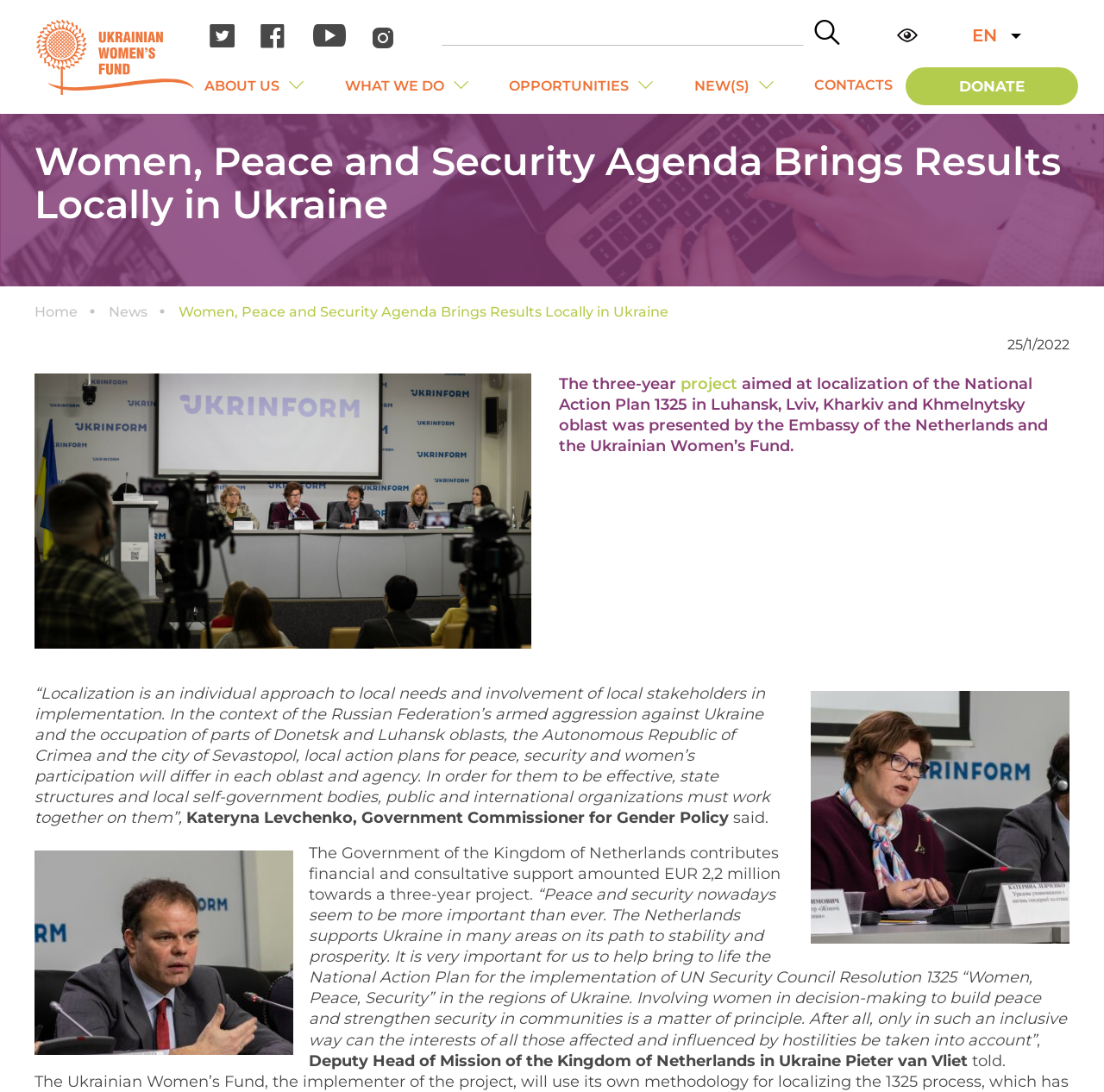Find and provide the bounding box coordinates for the UI element described with: "Supported projects".

[0.324, 0.141, 0.479, 0.156]